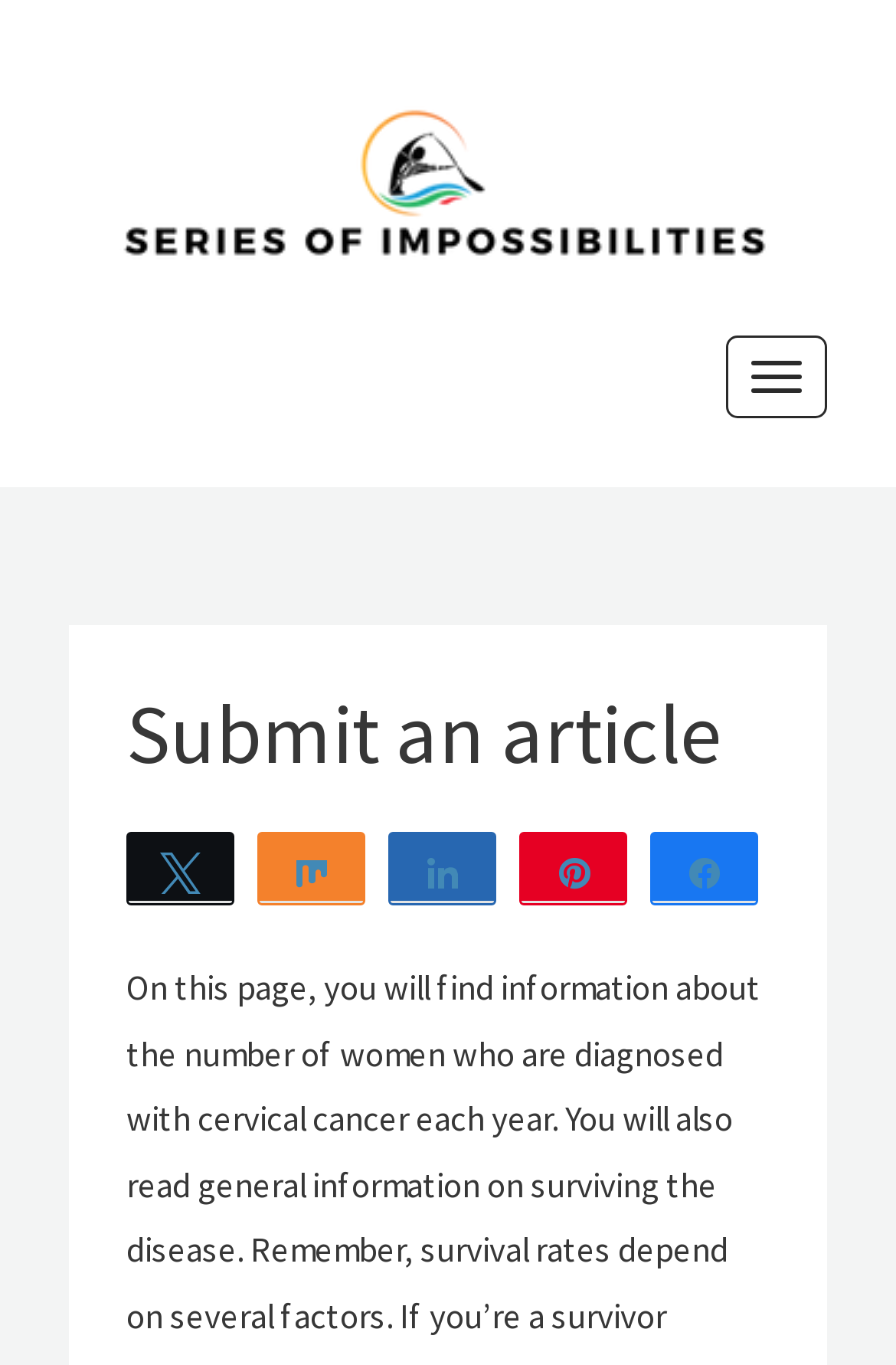Please answer the following question using a single word or phrase: 
How many social media sharing links are available?

5